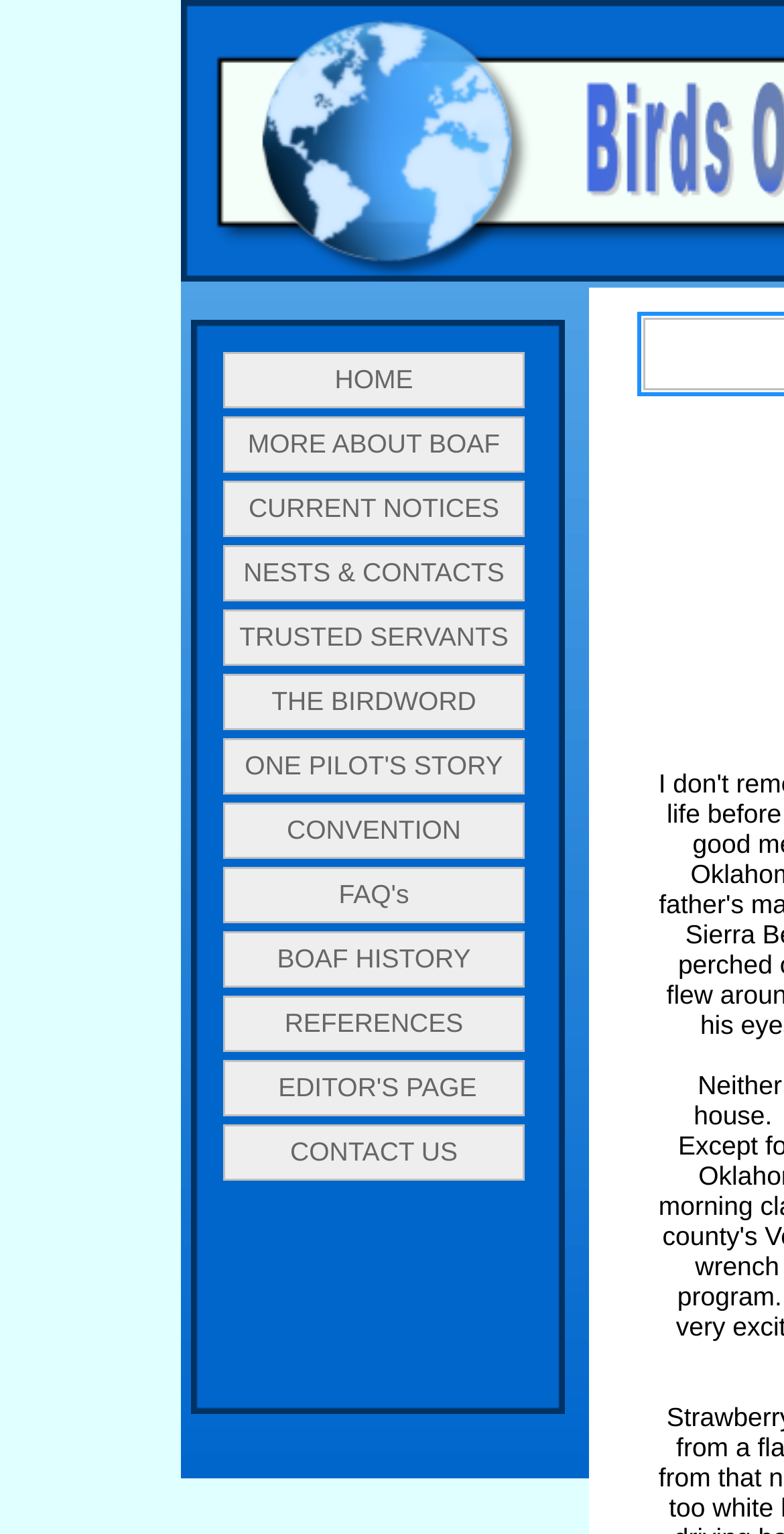Please provide the bounding box coordinate of the region that matches the element description: HOME. Coordinates should be in the format (top-left x, top-left y, bottom-right x, bottom-right y) and all values should be between 0 and 1.

[0.285, 0.229, 0.669, 0.266]